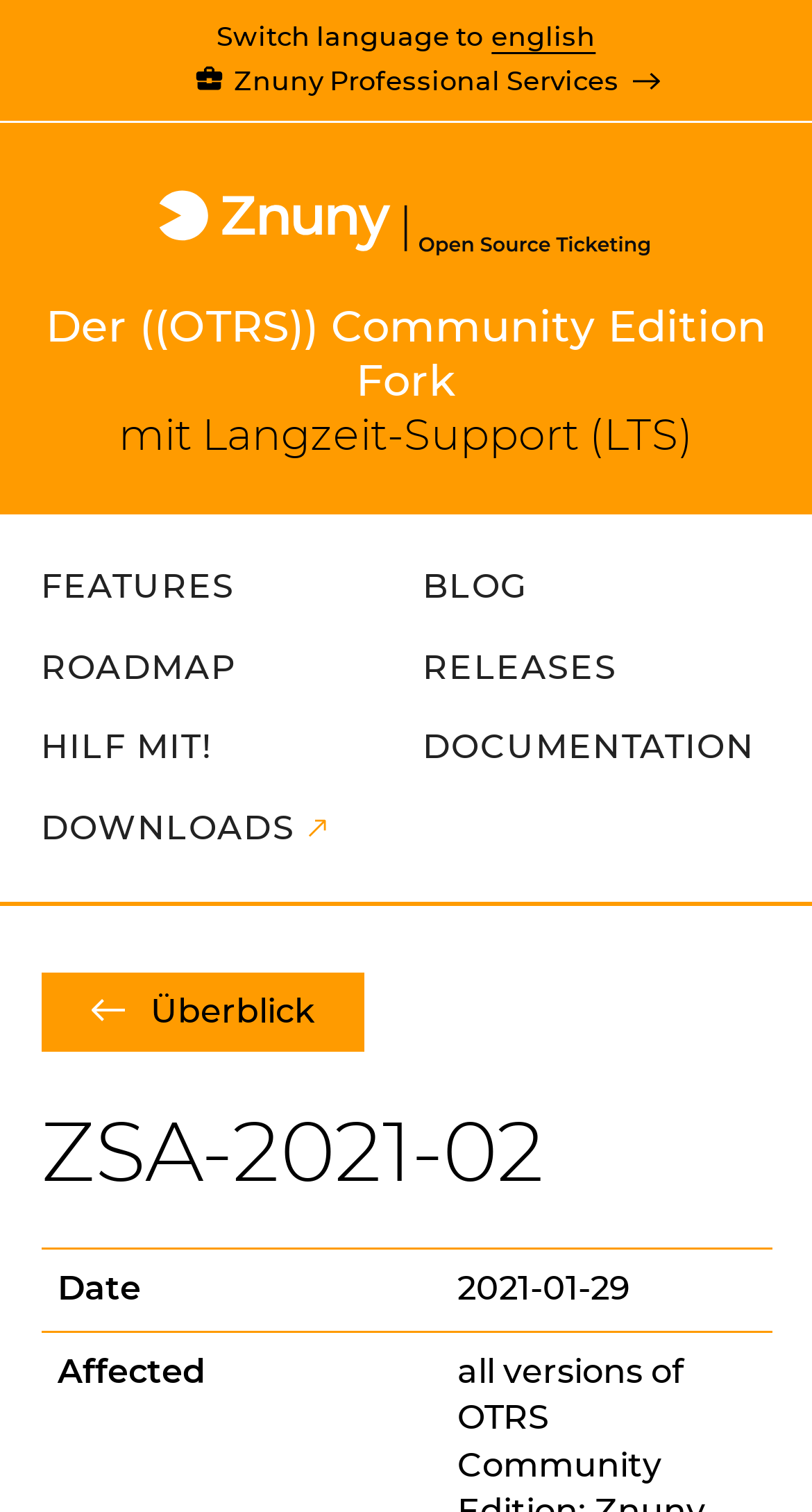Identify the bounding box coordinates of the clickable section necessary to follow the following instruction: "View Znuny LTS features". The coordinates should be presented as four float numbers from 0 to 1, i.e., [left, top, right, bottom].

[0.192, 0.082, 0.808, 0.2]